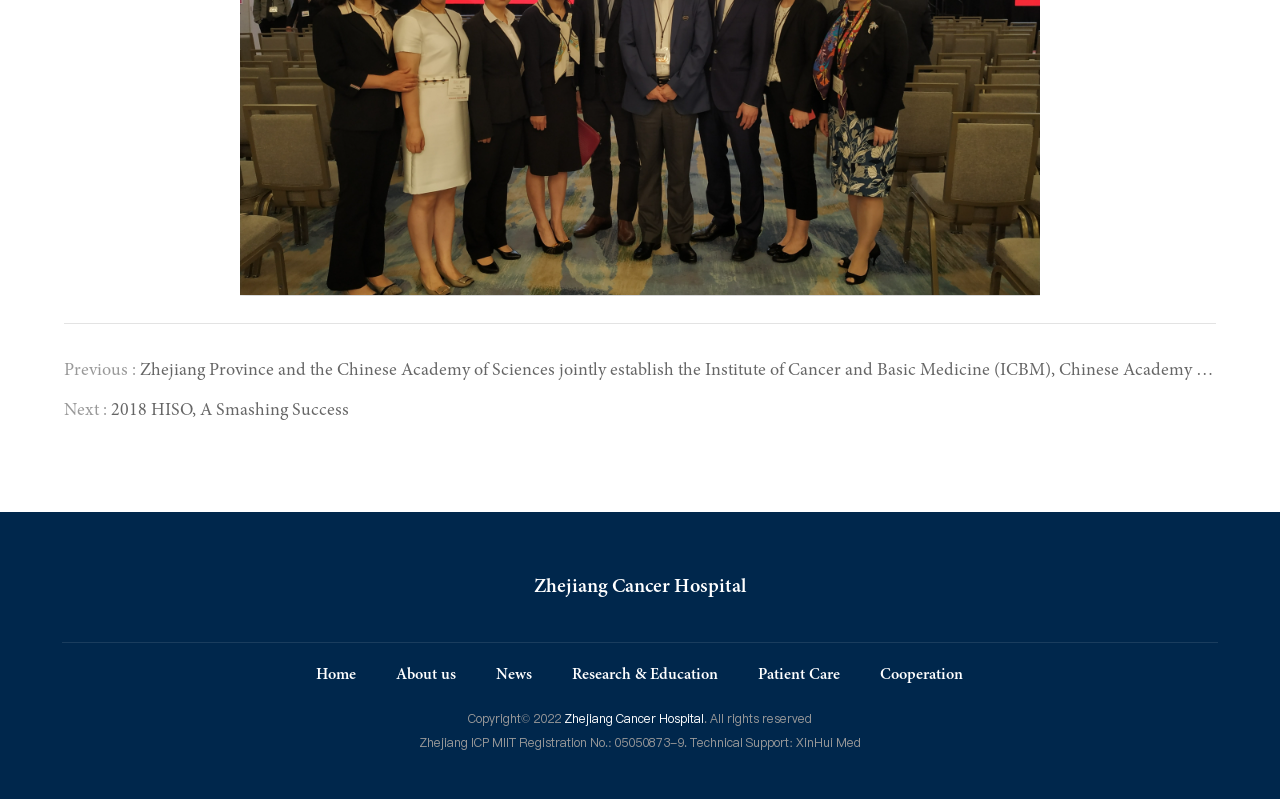Identify the bounding box coordinates of the clickable region to carry out the given instruction: "check the latest news".

[0.388, 0.829, 0.416, 0.859]